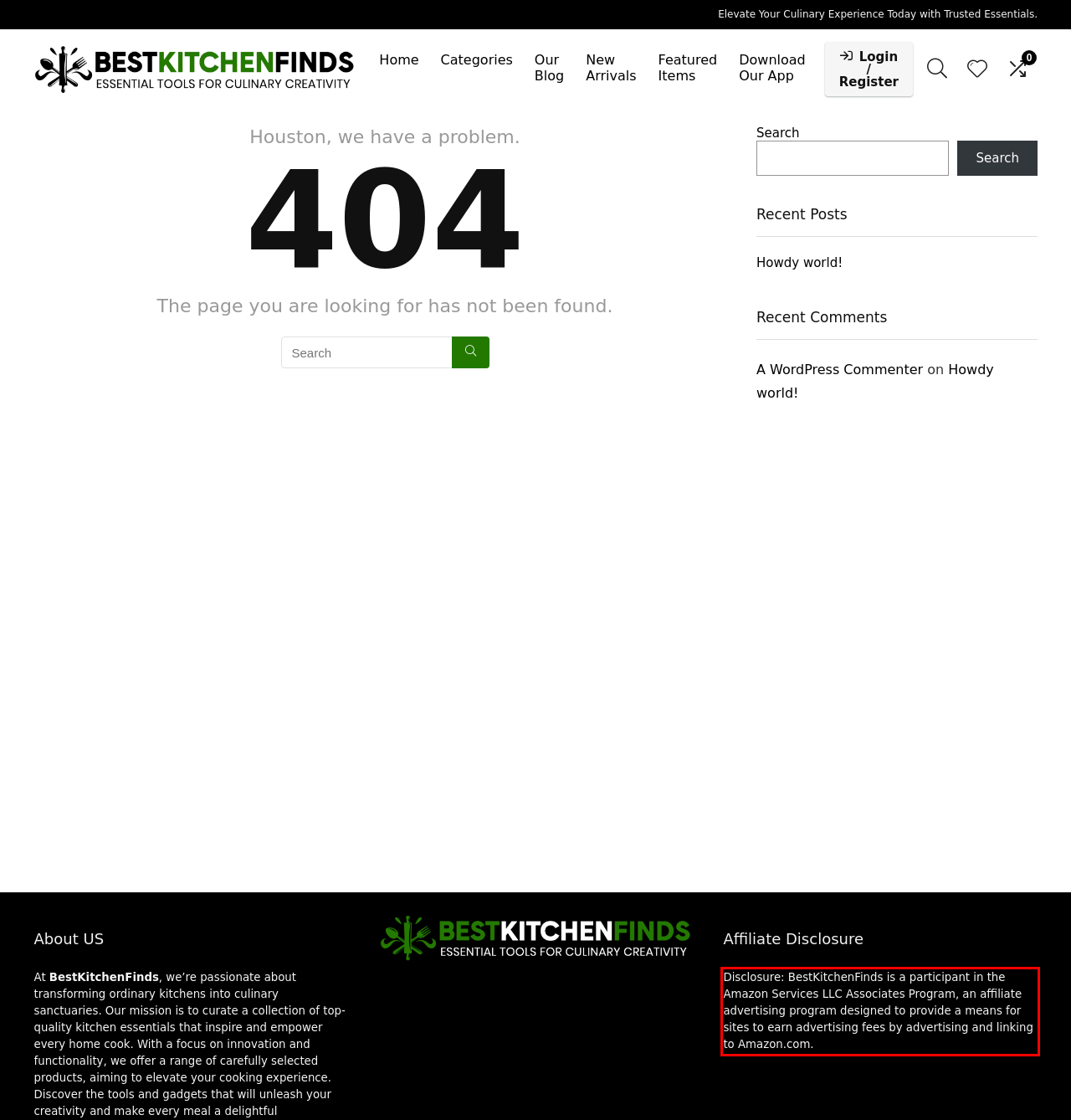Please extract the text content from the UI element enclosed by the red rectangle in the screenshot.

Disclosure: BestKitchenFinds is a participant in the Amazon Services LLC Associates Program, an affiliate advertising program designed to provide a means for sites to earn advertising fees by advertising and linking to Amazon.com.